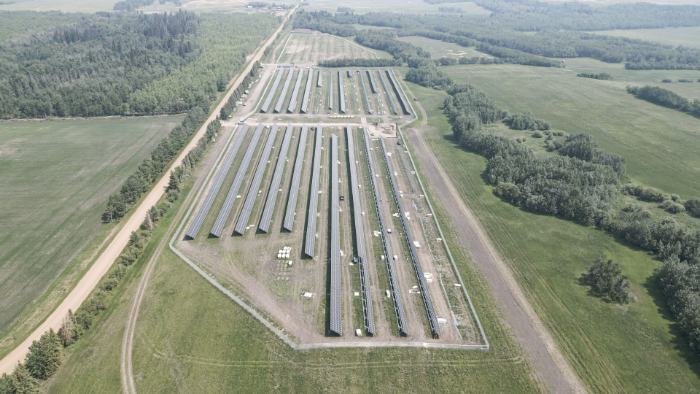What does the solar farm symbolize for the Métis community?
Provide a fully detailed and comprehensive answer to the question.

According to the caption, the solar farm not only provides renewable energy but also symbolizes job creation and revenue generation for the Métis community, demonstrating the intersection of environmental stewardship and economic development.